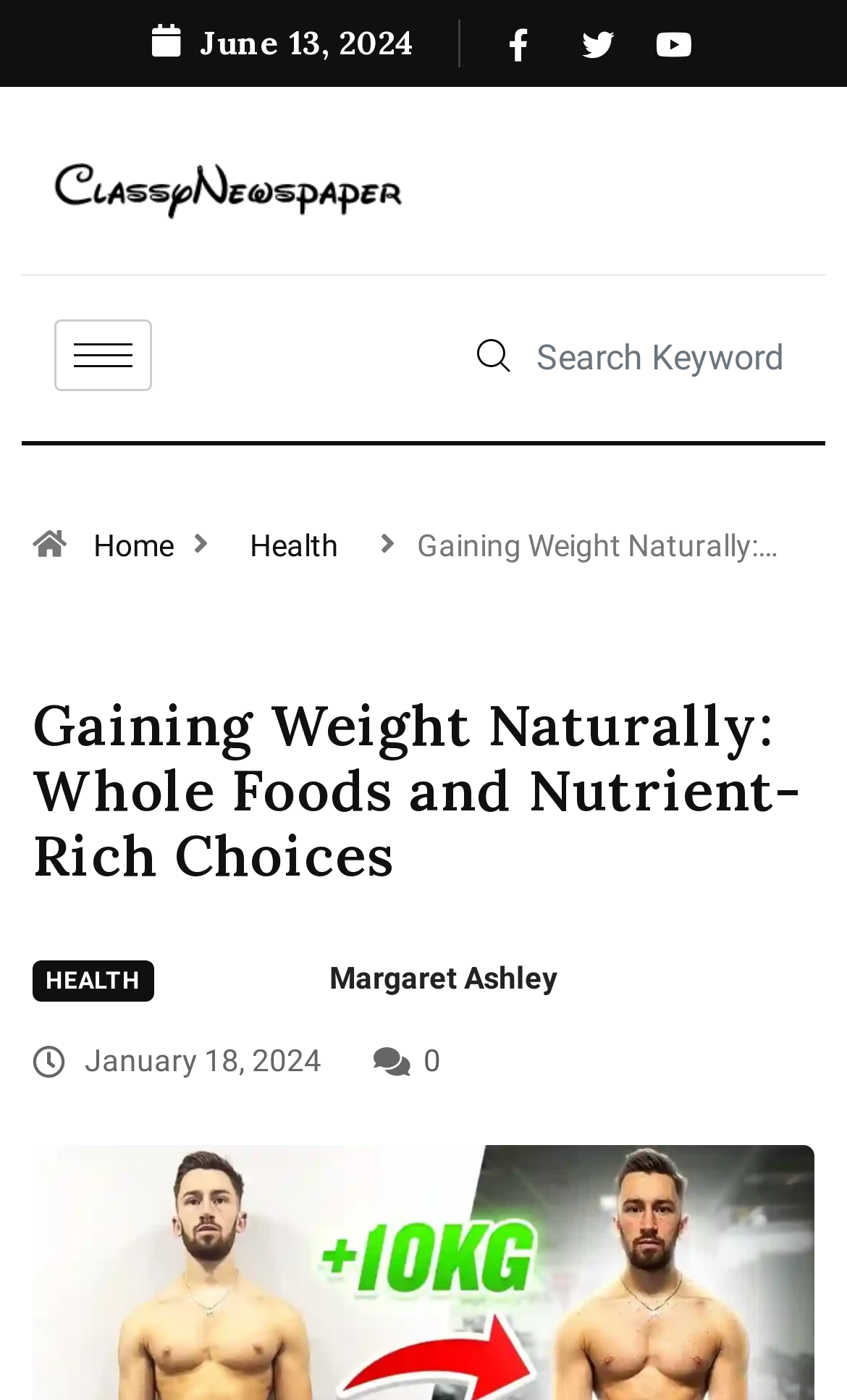Identify the bounding box coordinates of the area that should be clicked in order to complete the given instruction: "Read the article by Margaret Ashley". The bounding box coordinates should be four float numbers between 0 and 1, i.e., [left, top, right, bottom].

[0.389, 0.686, 0.658, 0.71]